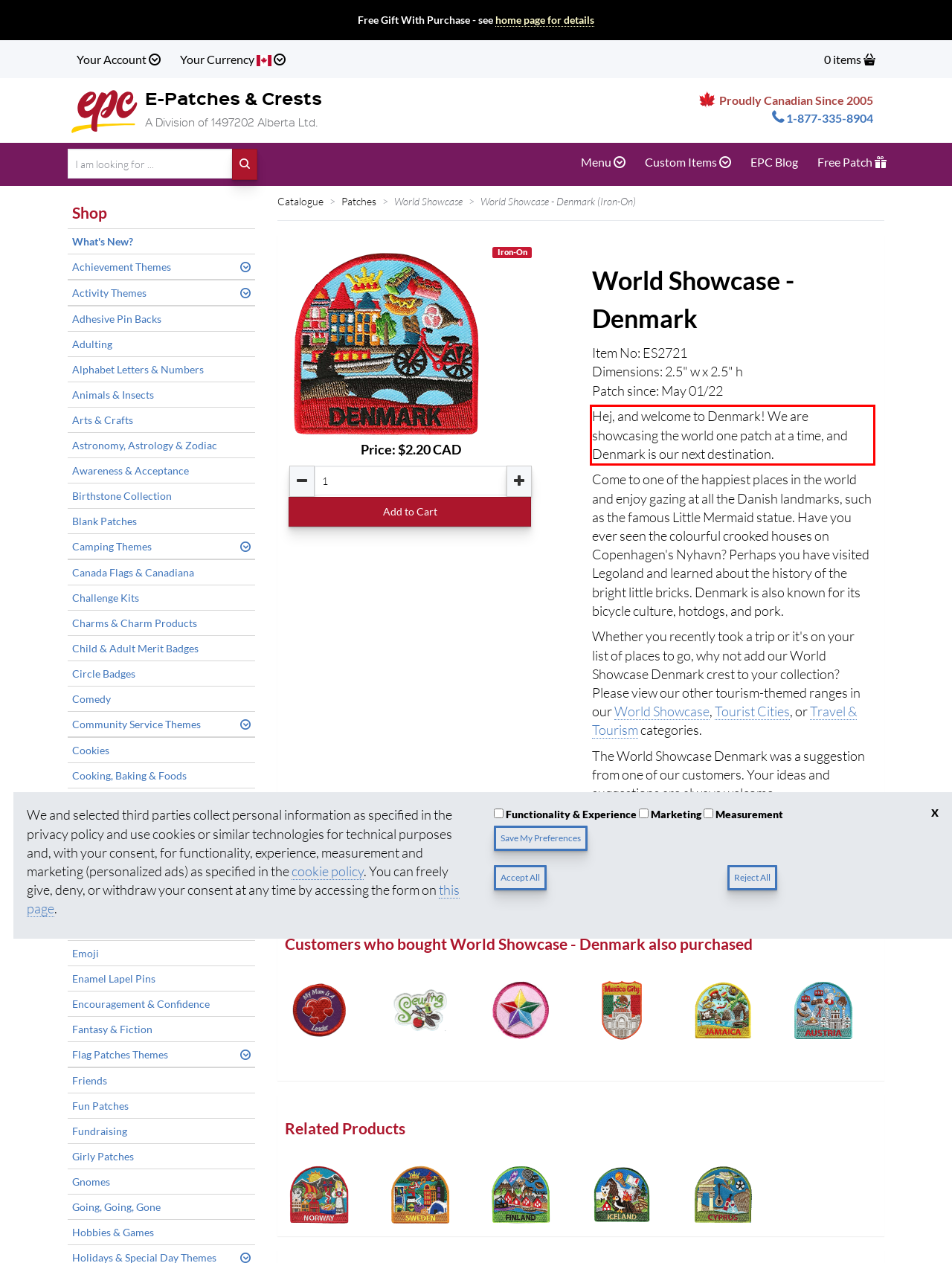With the given screenshot of a webpage, locate the red rectangle bounding box and extract the text content using OCR.

Hej, and welcome to Denmark! We are showcasing the world one patch at a time, and Denmark is our next destination.